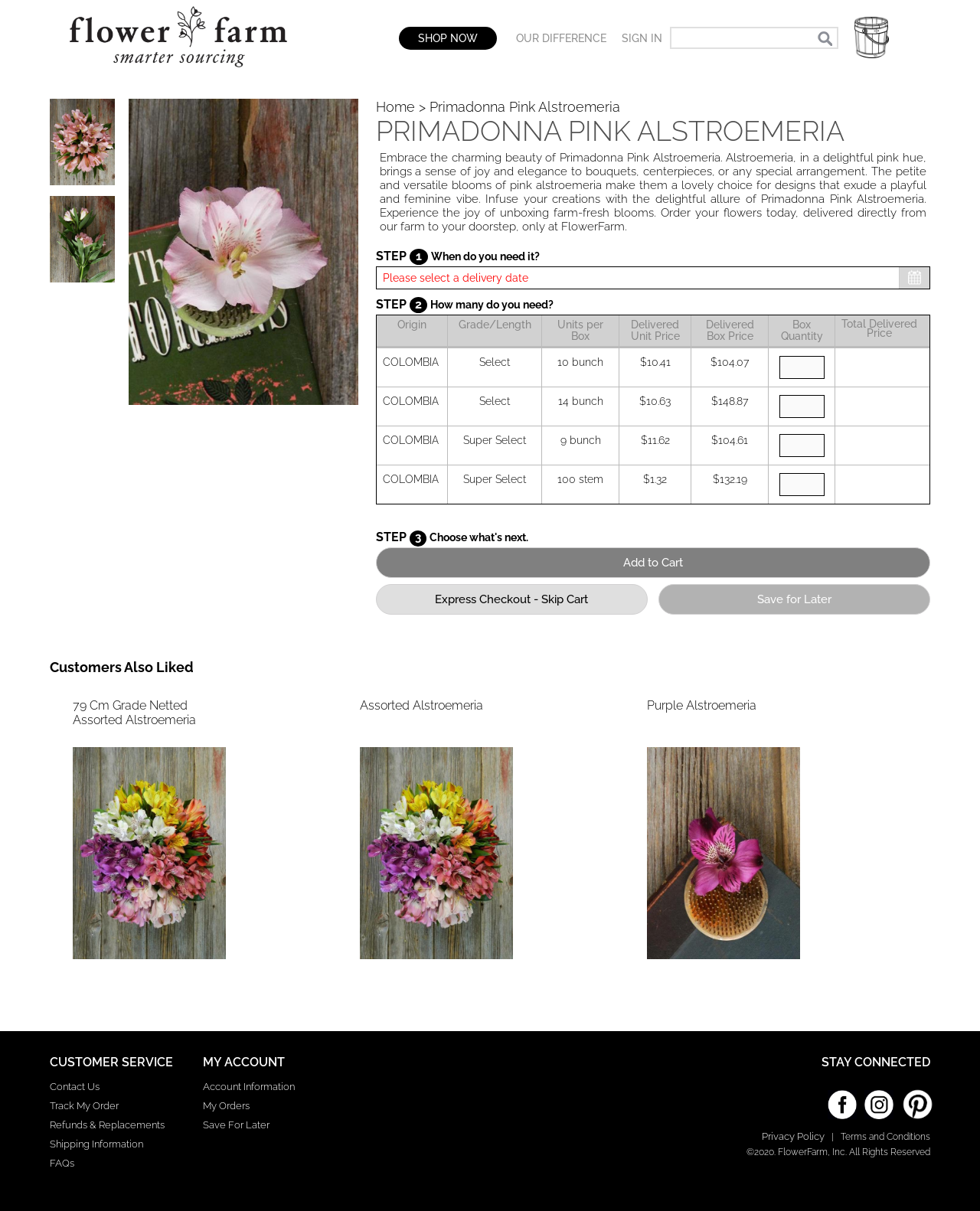Could you indicate the bounding box coordinates of the region to click in order to complete this instruction: "View customer service".

[0.051, 0.871, 0.191, 0.883]